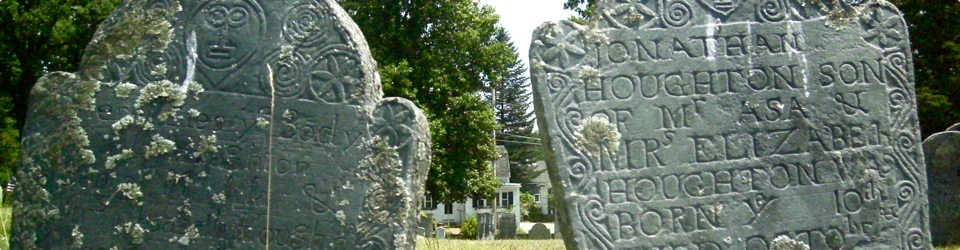Explain the image thoroughly, mentioning every notable detail.

The image features two historical gravestones, intricately designed with weathered carvings that hint at their age and the stories they embody. The stone on the left displays a figure etched in a stylized manner, suggesting themes of mortality and remembrance common in early gravestone art. On the right, the gravestone of Jonathan Houghton is prominently inscribed with details of his lineage, indicating he was the son of Mr. Asa and Mrs. Elizabeth Houghton, along with the date of his birth. The stones are partially covered in lichen, highlighting their antiquity and connection to the natural environment, while a glimpse of the surrounding landscape can be seen in the background, further enhancing the tranquil yet somber atmosphere of this historical site. This image evokes a sense of reflection on the lives that once were, inviting viewers to contemplate history and heritage.